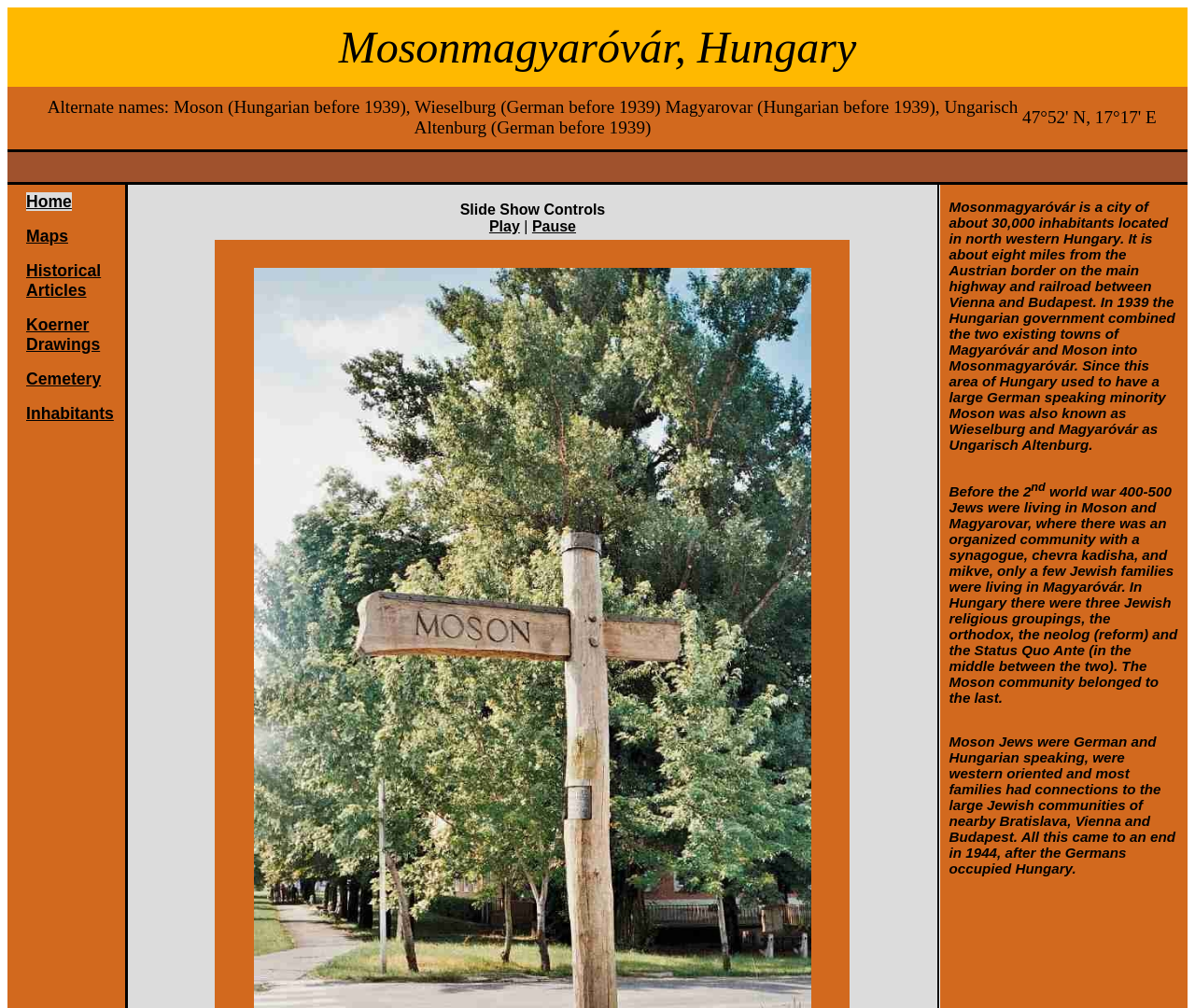Give a complete and precise description of the webpage's appearance.

The webpage is about Mosonmagyaróvár, a city in Hungary. At the top, there is a table with headings that displays the city's name, "Mosonmagyaróvár, Hungary", followed by a row with the label "alternate names". This label is accompanied by a table that lists the city's alternate names, including "Moson" and "Wieselburg", along with their geographical coordinates.

Below the table, there is a sitemap section that contains links to various pages, including "Home", "Maps", "Historical Articles", "Koerner Drawings", "Cemetery", and "Inhabitants". These links are arranged in a vertical list, with each link positioned below the previous one.

To the right of the sitemap section, there is an image of the City Hall, which takes up a significant portion of the page. Above the image, there are two links, "Play" and "Pause", which are positioned side by side.

Overall, the webpage appears to be a portal for information about Mosonmagyaróvár, providing access to various resources and pages related to the city.